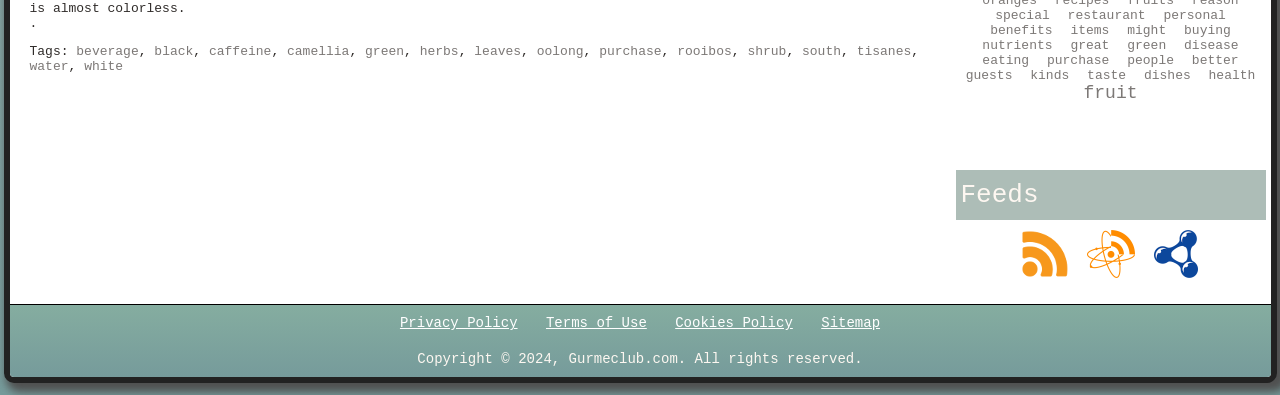Using the element description provided, determine the bounding box coordinates in the format (top-left x, top-left y, bottom-right x, bottom-right y). Ensure that all values are floating point numbers between 0 and 1. Element description: Privacy Policy

[0.312, 0.798, 0.404, 0.839]